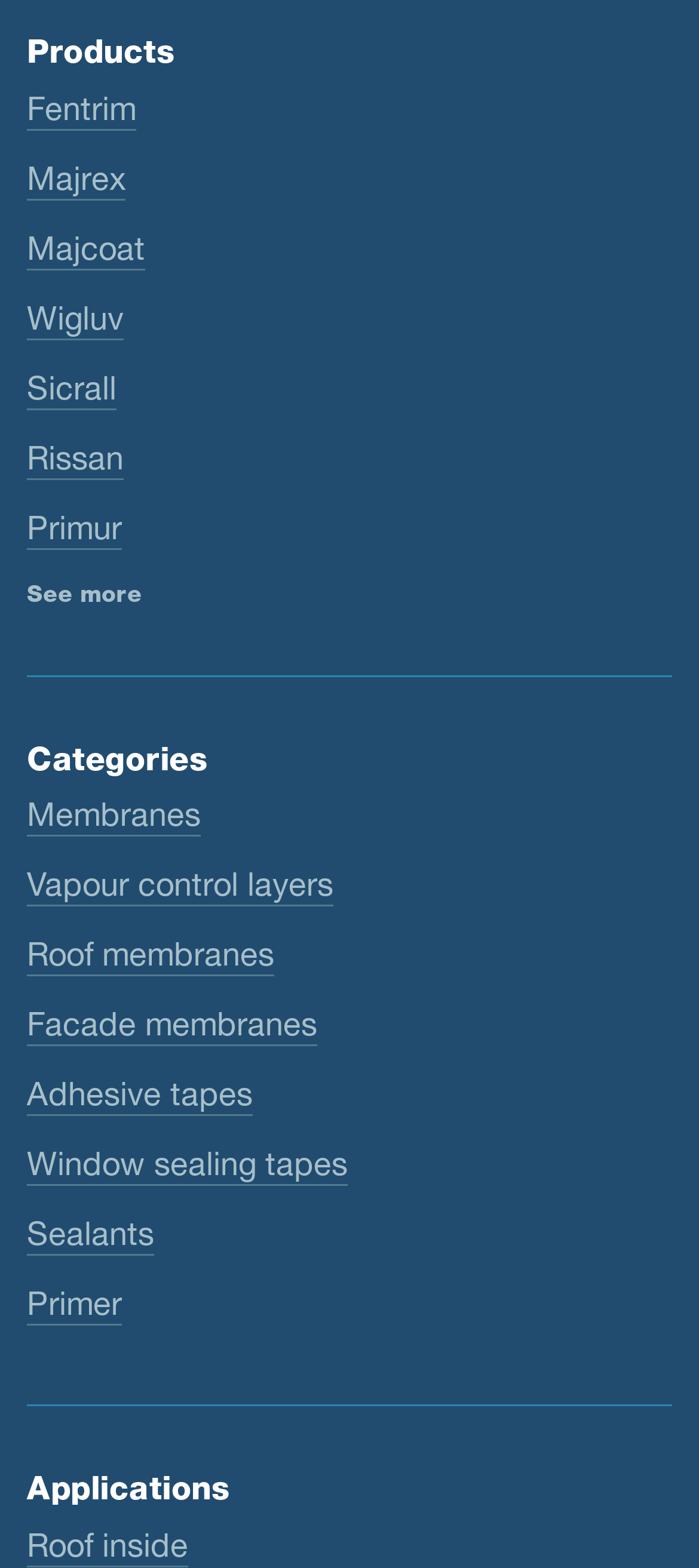Please determine the bounding box coordinates of the clickable area required to carry out the following instruction: "Explore applications for Roof inside". The coordinates must be four float numbers between 0 and 1, represented as [left, top, right, bottom].

[0.038, 0.972, 0.269, 0.999]